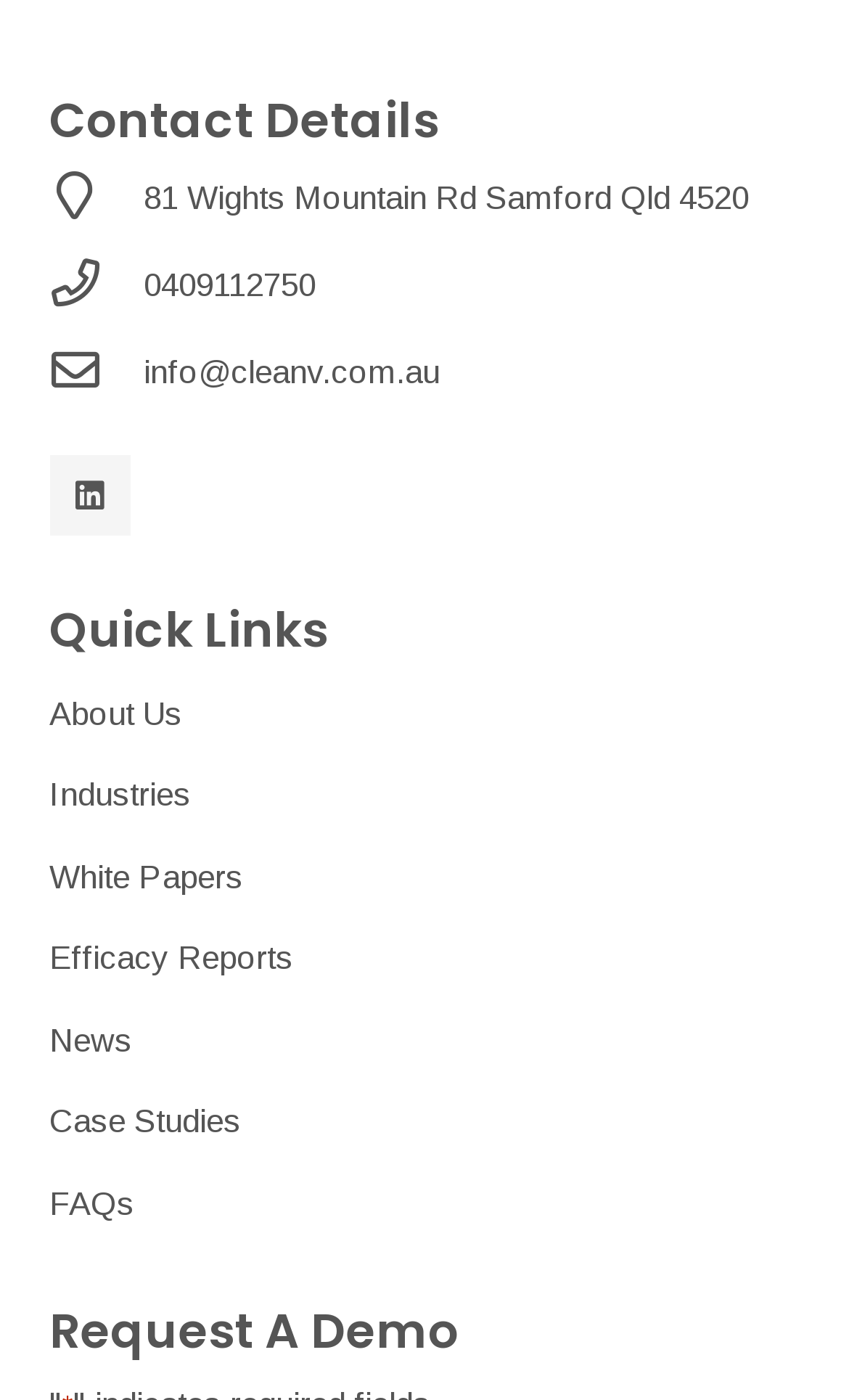Examine the image carefully and respond to the question with a detailed answer: 
What is the purpose of the section at the bottom of the webpage?

I found the purpose of the section at the bottom of the webpage by looking at the heading 'Request A Demo', which is located at the bottom of the page. This section is likely used to request a demo of CleanV's services or products.